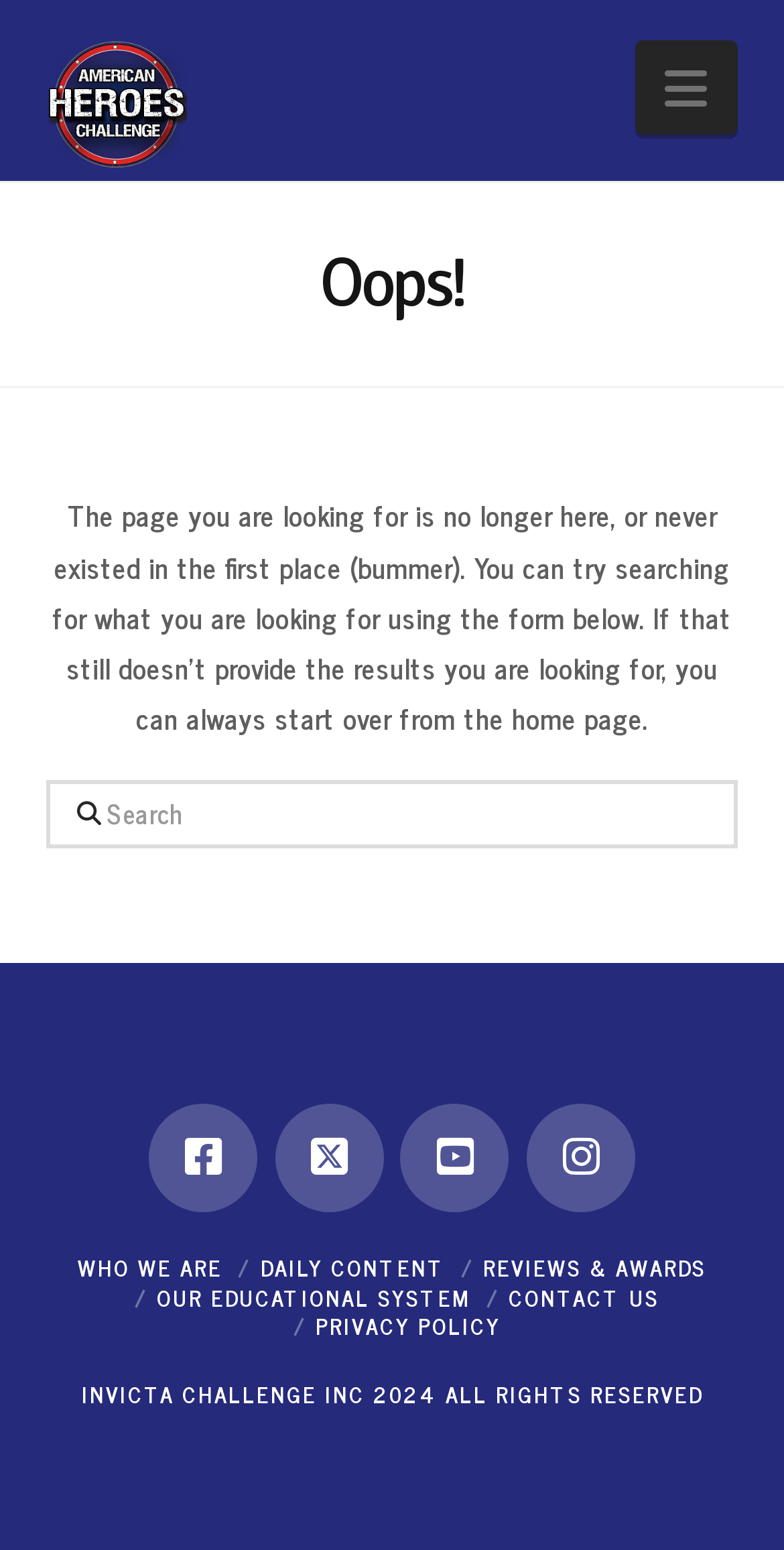Highlight the bounding box coordinates of the element that should be clicked to carry out the following instruction: "search for something". The coordinates must be given as four float numbers ranging from 0 to 1, i.e., [left, top, right, bottom].

[0.06, 0.503, 0.94, 0.548]